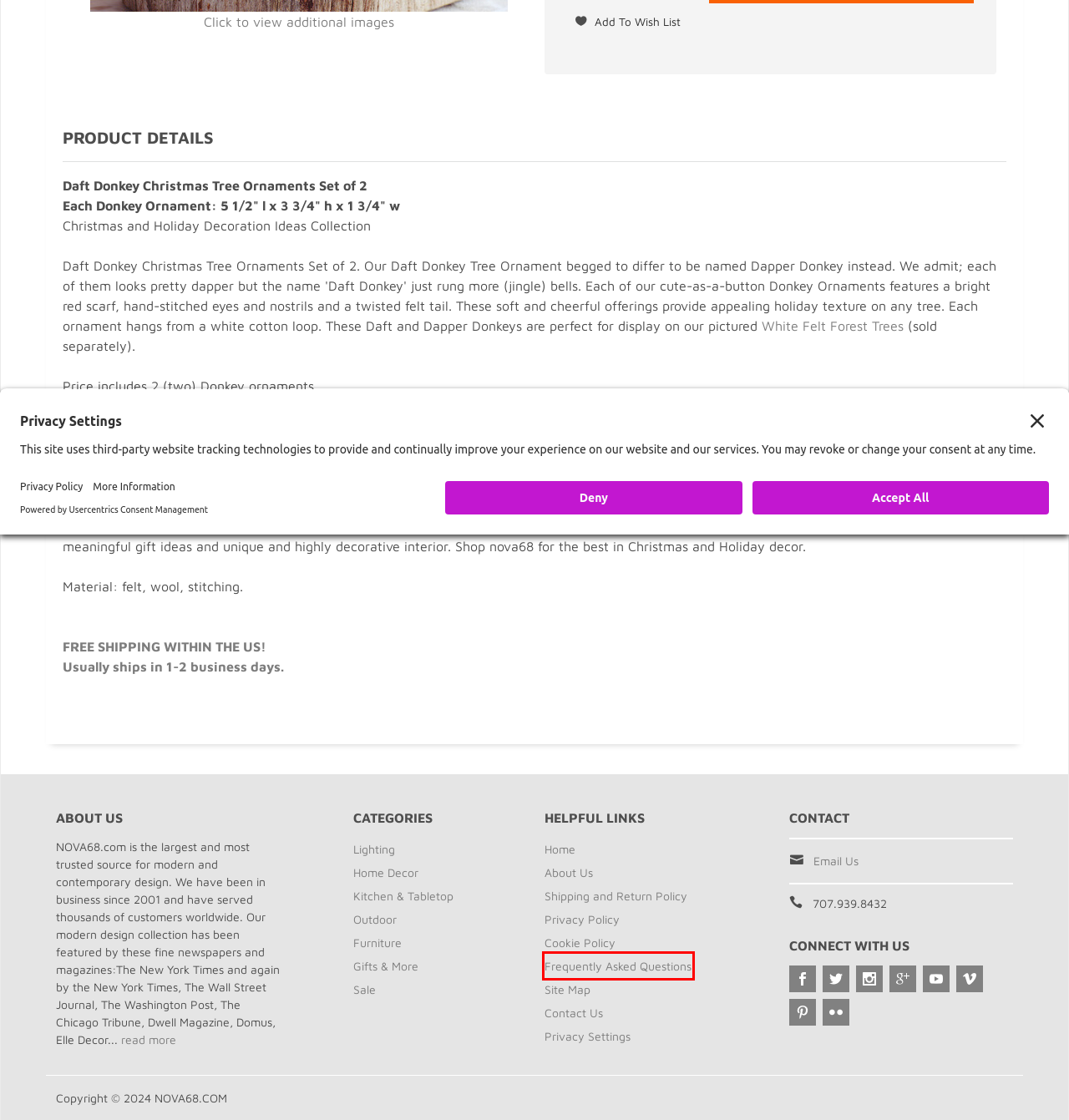You are given a screenshot of a webpage with a red rectangle bounding box around a UI element. Select the webpage description that best matches the new webpage after clicking the element in the bounding box. Here are the candidates:
A. NOVA68.com: About Us
B. NOVA68.com: Cookie Policy
C. Gifts & More | Nova68
D. NOVA68.com: Look Up Order History
E. NOVA68.com: Site Map
F. Modern Lighting | Nova68
G. NOVA68.com: FAQs
H. NOVA68.com: Privacy Policy

G